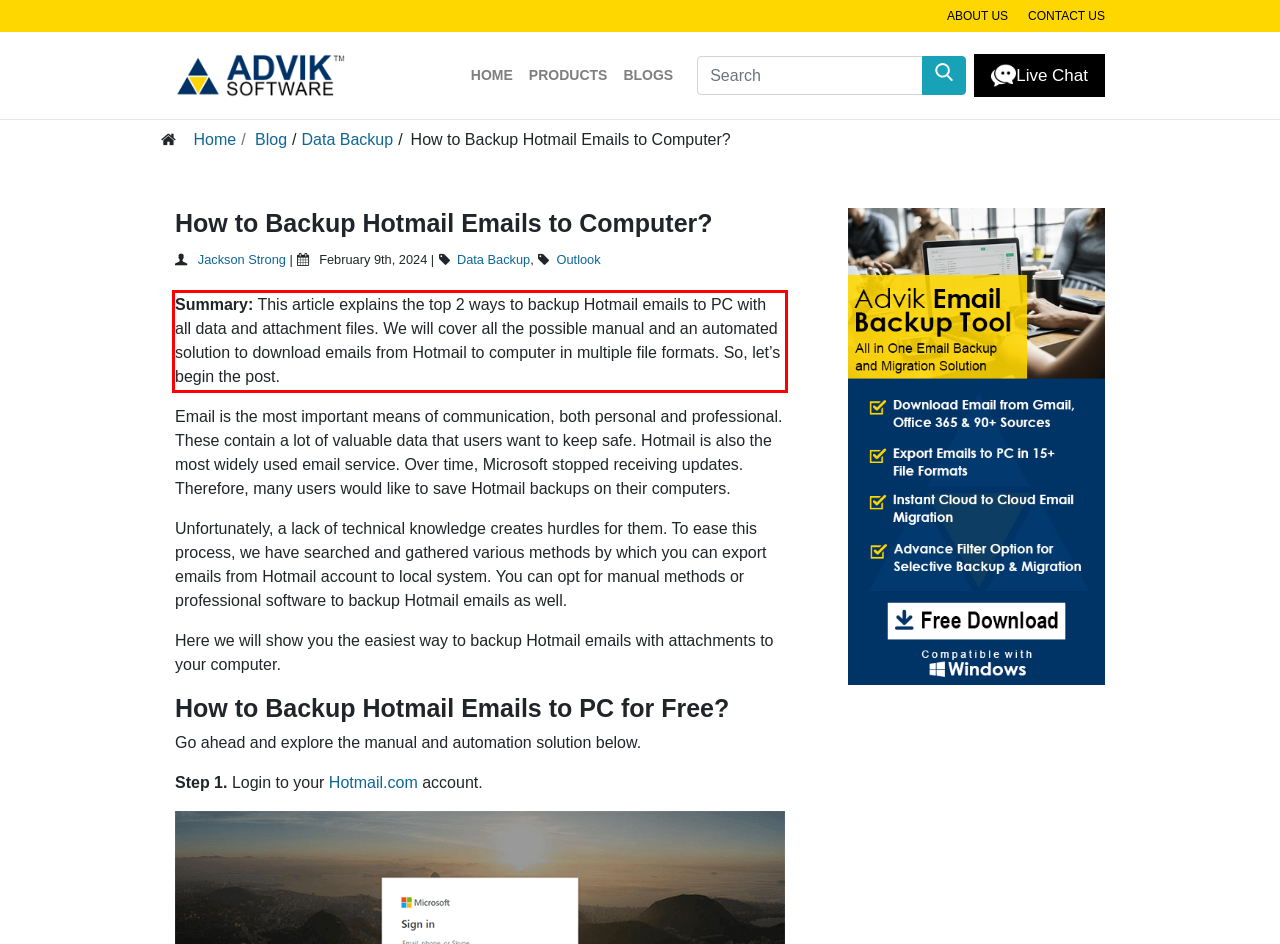Look at the provided screenshot of the webpage and perform OCR on the text within the red bounding box.

Summary: This article explains the top 2 ways to backup Hotmail emails to PC with all data and attachment files. We will cover all the possible manual and an automated solution to download emails from Hotmail to computer in multiple file formats. So, let’s begin the post.